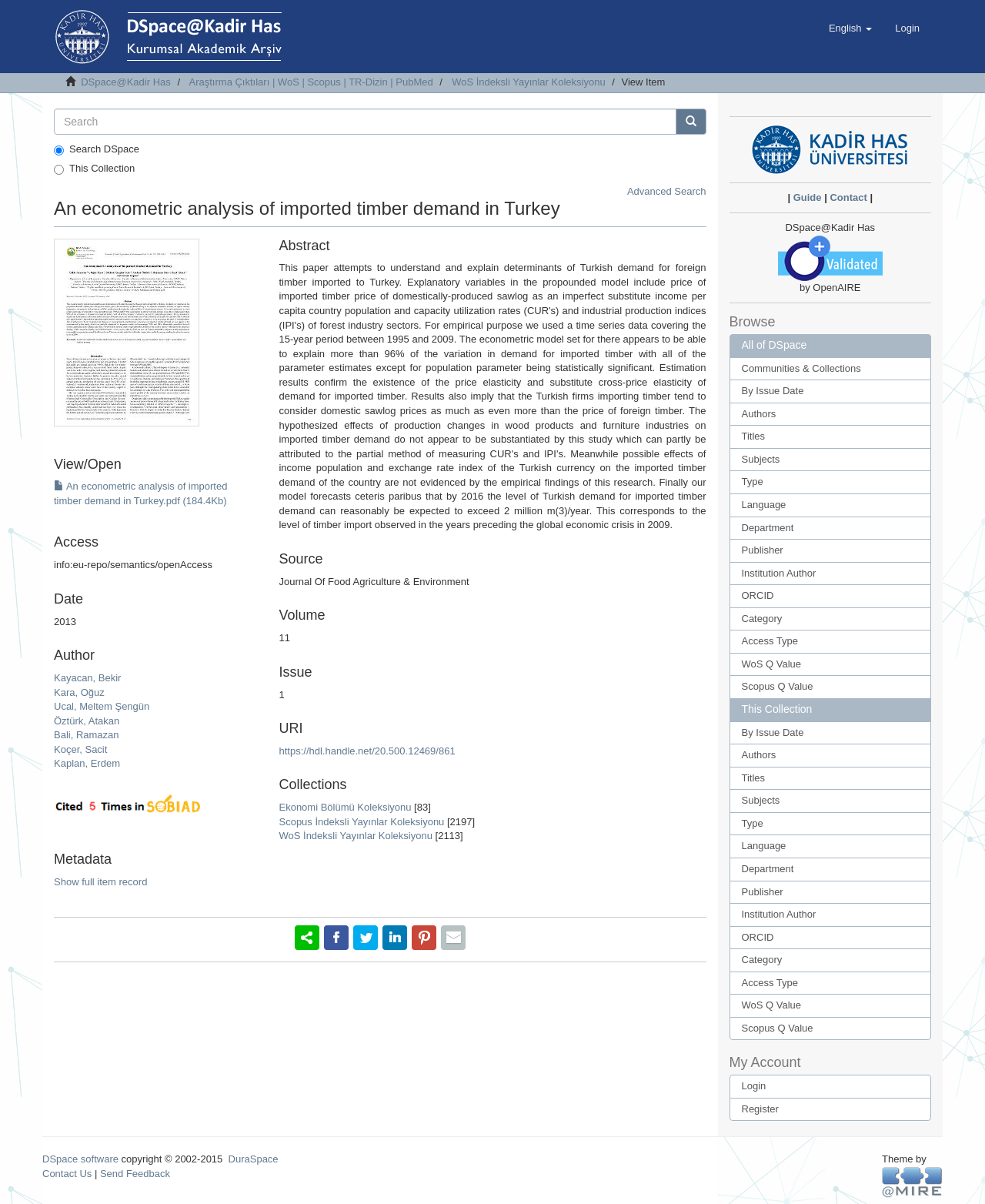Please determine the bounding box coordinates of the element to click in order to execute the following instruction: "Browse all of DSpace". The coordinates should be four float numbers between 0 and 1, specified as [left, top, right, bottom].

[0.753, 0.281, 0.819, 0.292]